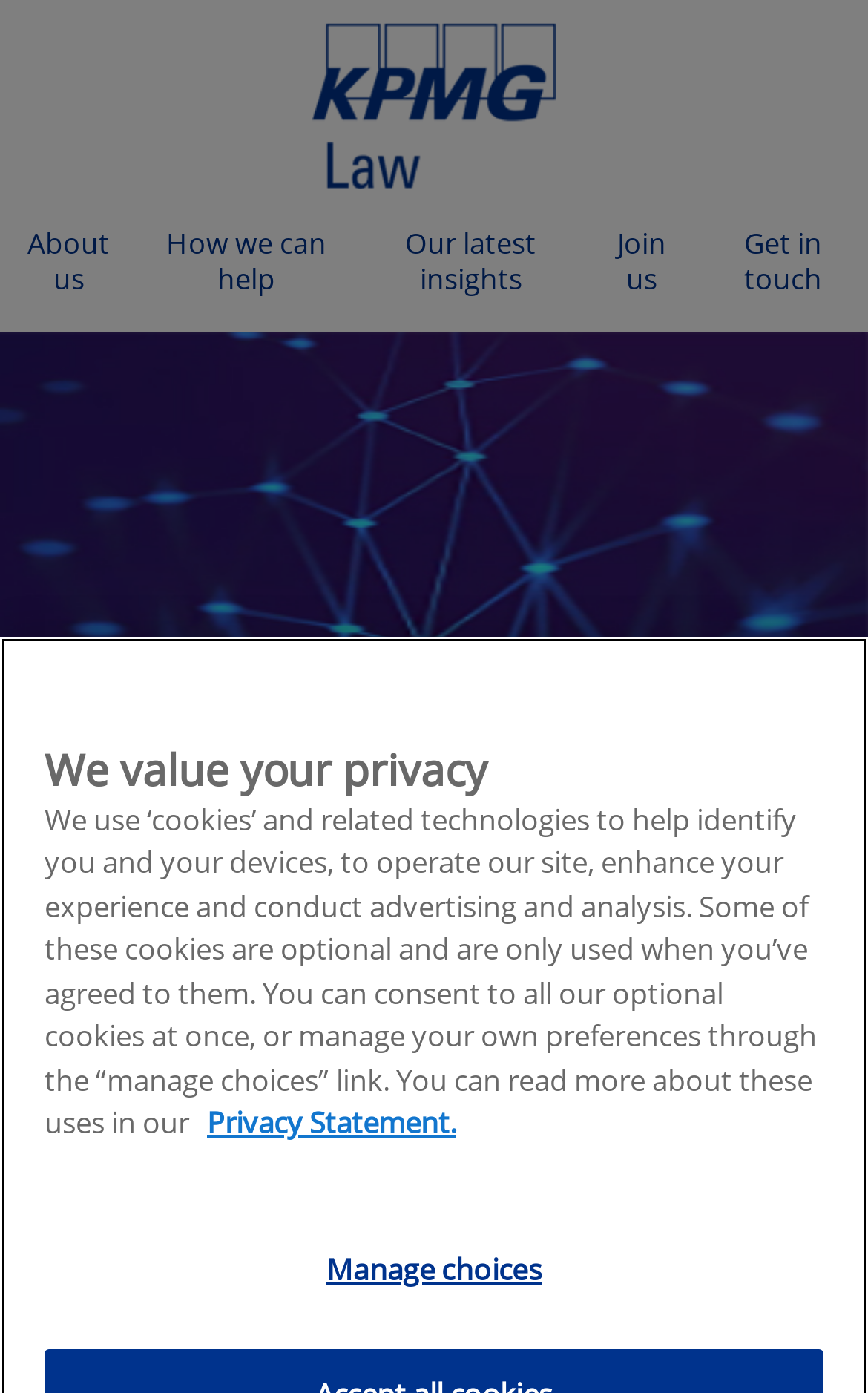Find the coordinates for the bounding box of the element with this description: "About us".

[0.032, 0.16, 0.127, 0.214]